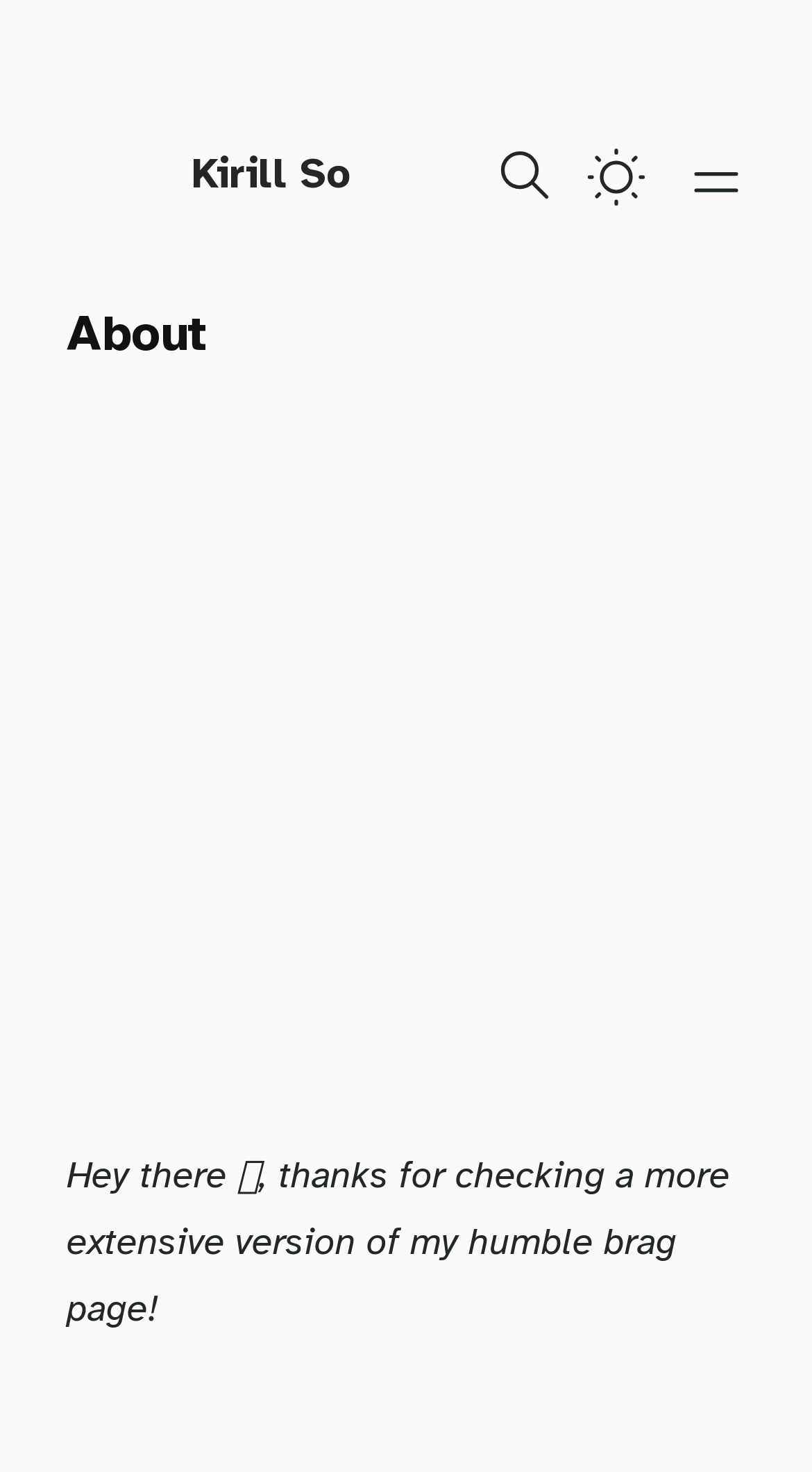Please give a concise answer to this question using a single word or phrase: 
What is the color of the logo?

Green